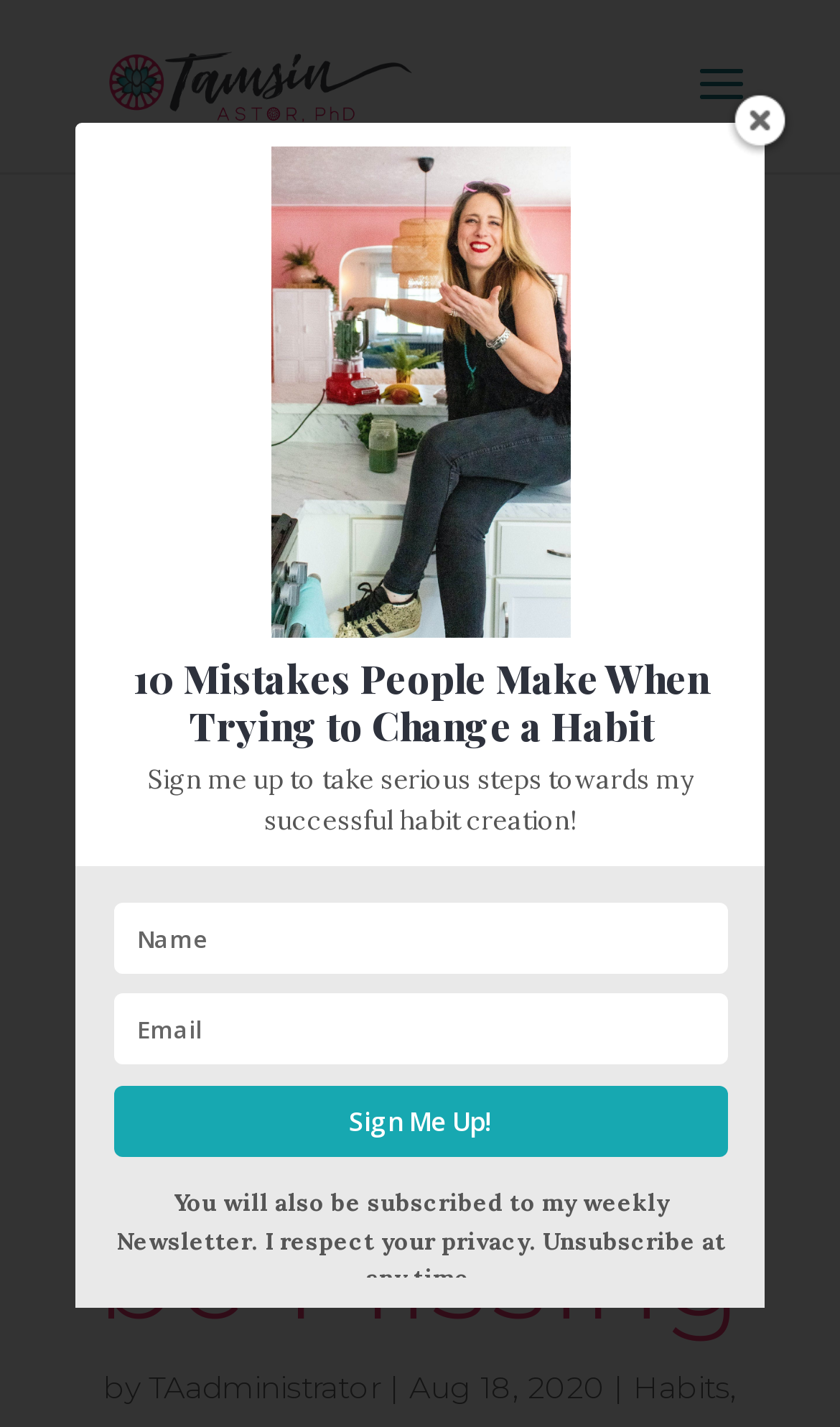Determine the bounding box for the described UI element: "aria-label="Name" name="param[textfield_8281]" placeholder="Name"".

[0.135, 0.633, 0.865, 0.682]